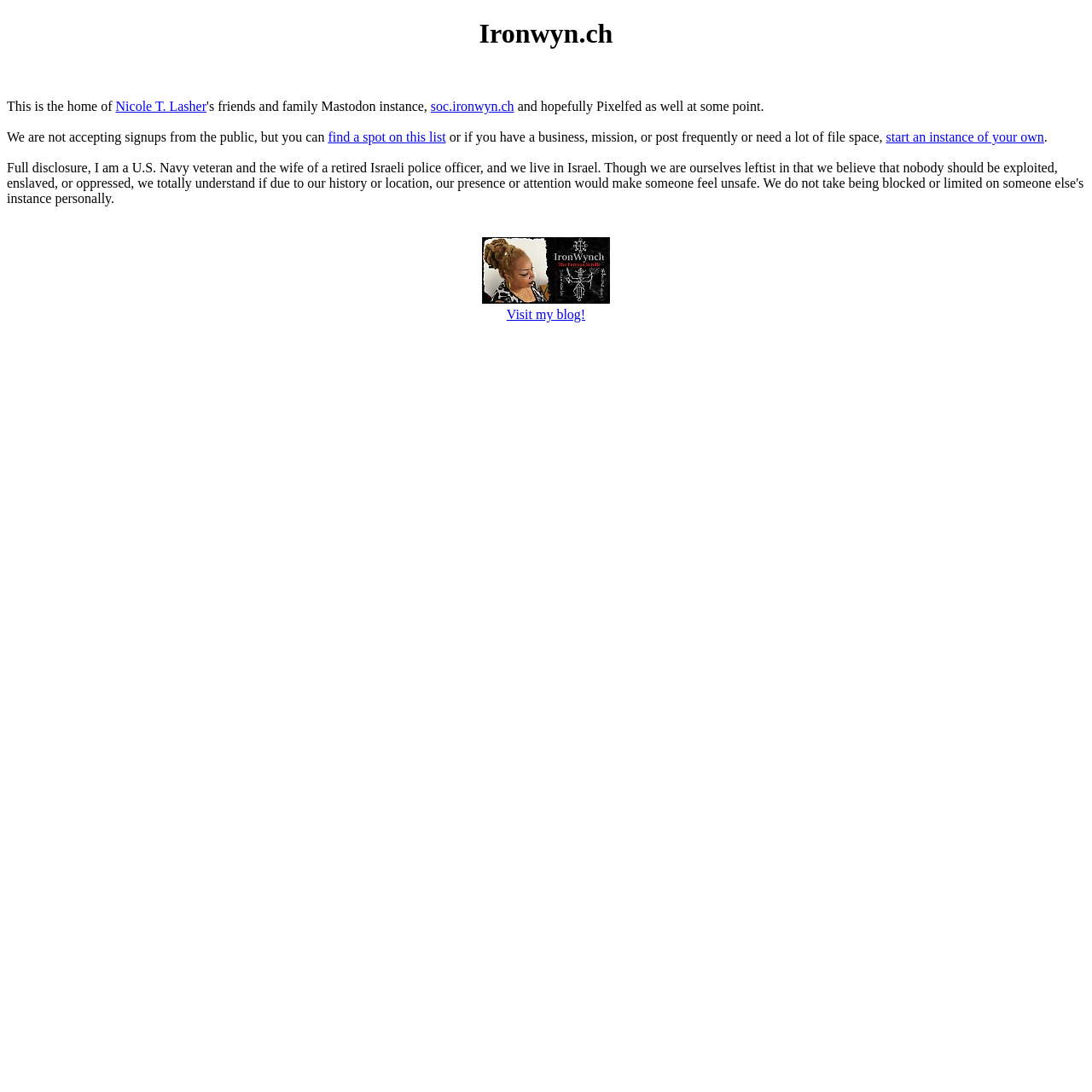Respond to the following question with a brief word or phrase:
Who is the owner of this community?

Nicole T. Lasher